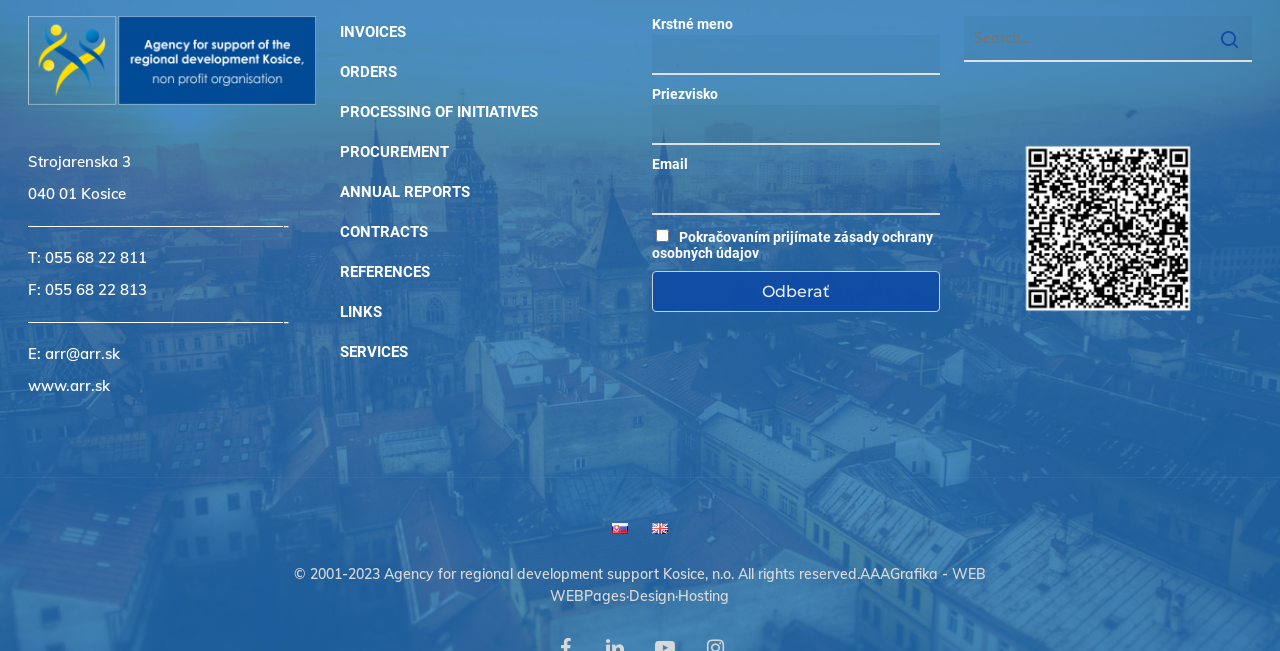Find the bounding box coordinates for the element that must be clicked to complete the instruction: "Search for something". The coordinates should be four float numbers between 0 and 1, indicated as [left, top, right, bottom].

[0.753, 0.024, 0.978, 0.095]